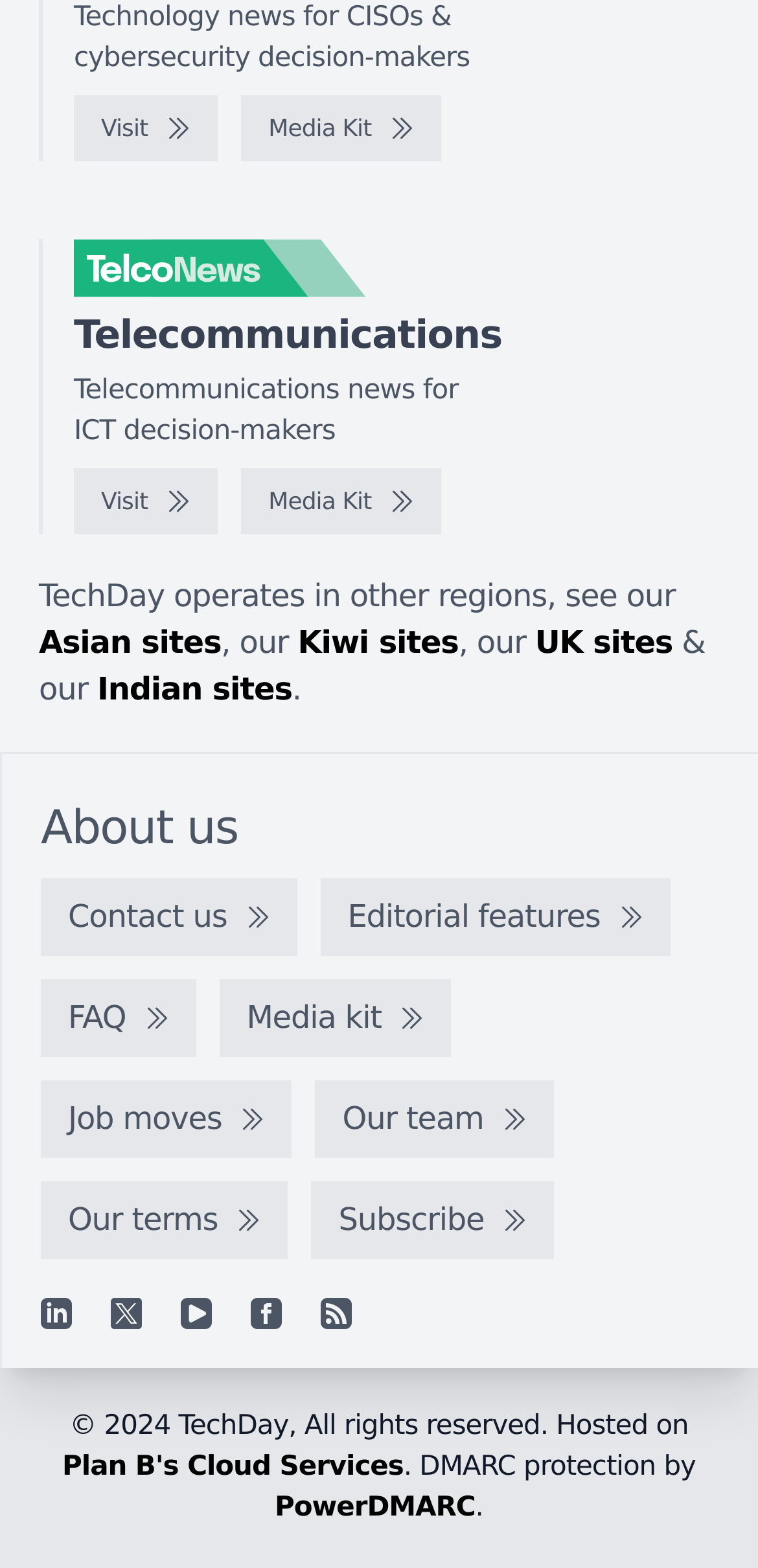Analyze the image and give a detailed response to the question:
What regions does TechDay operate in?

The webpage mentions that TechDay operates in other regions, including Asian sites, Kiwi sites, UK sites, and Indian sites, as indicated by the links and static text in the middle section of the page.